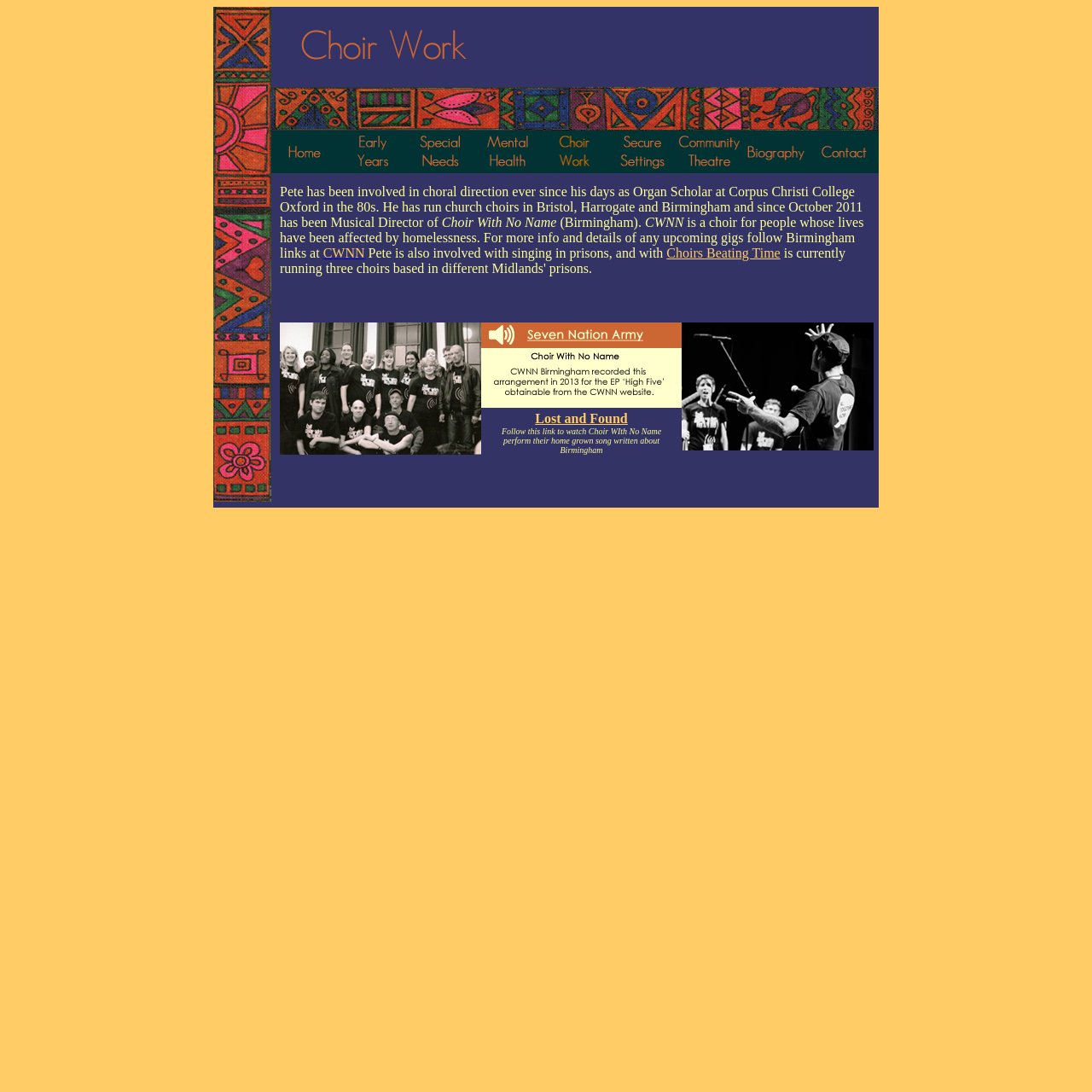Determine the bounding box coordinates for the clickable element to execute this instruction: "Explore Lost and Found". Provide the coordinates as four float numbers between 0 and 1, i.e., [left, top, right, bottom].

[0.49, 0.377, 0.575, 0.39]